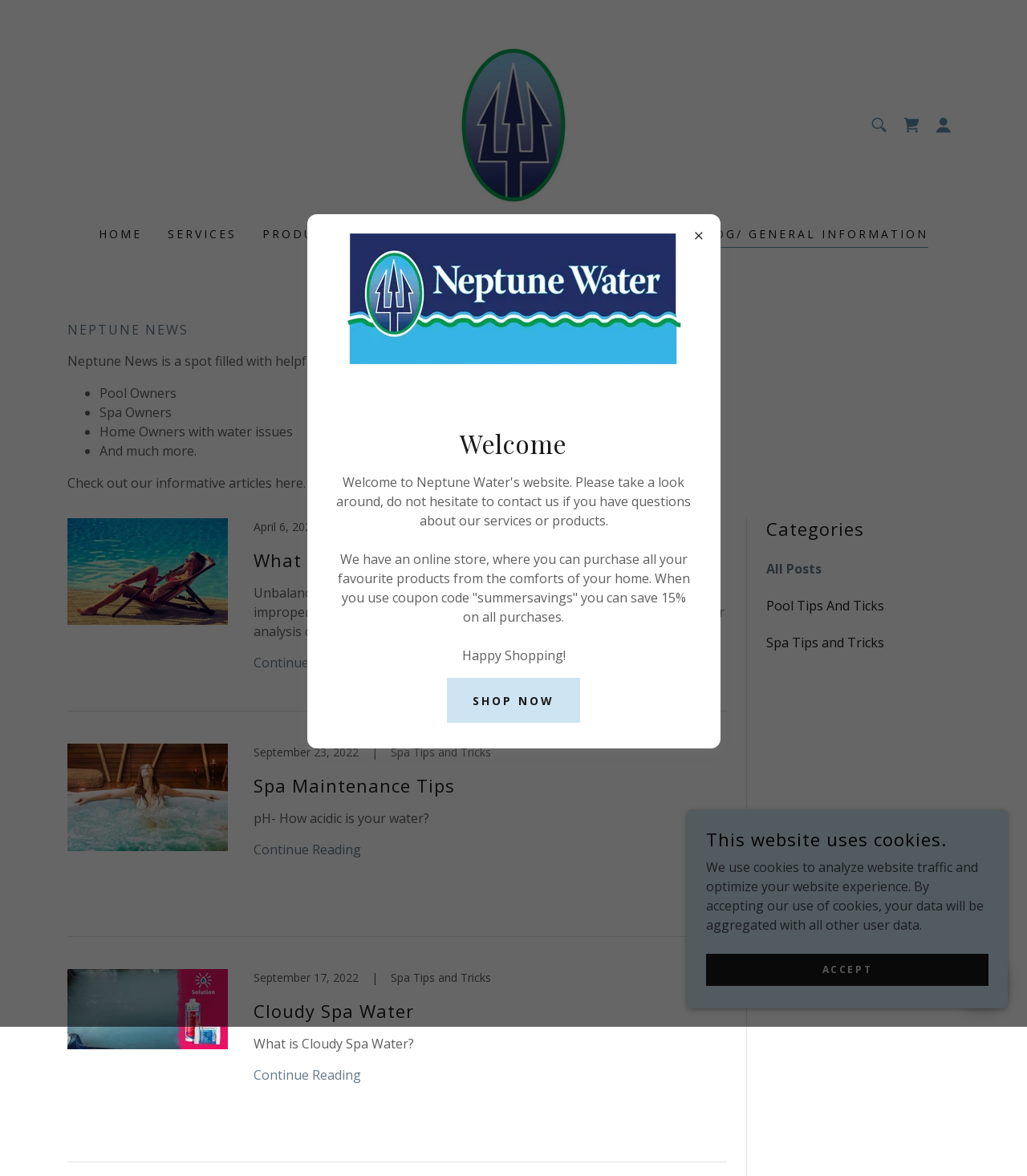Determine the bounding box coordinates of the section I need to click to execute the following instruction: "Check out the informative articles". Provide the coordinates as four float numbers between 0 and 1, i.e., [left, top, right, bottom].

[0.066, 0.403, 0.393, 0.418]